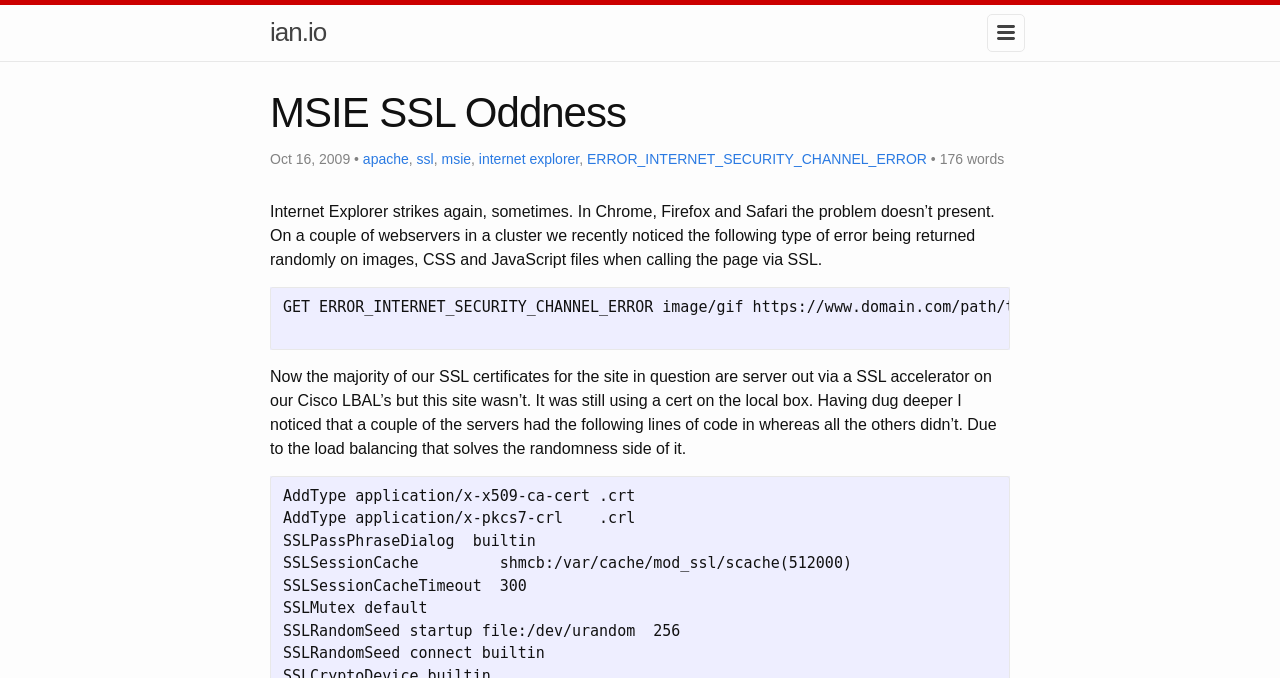Predict the bounding box coordinates of the UI element that matches this description: "ian.io". The coordinates should be in the format [left, top, right, bottom] with each value between 0 and 1.

[0.211, 0.007, 0.255, 0.087]